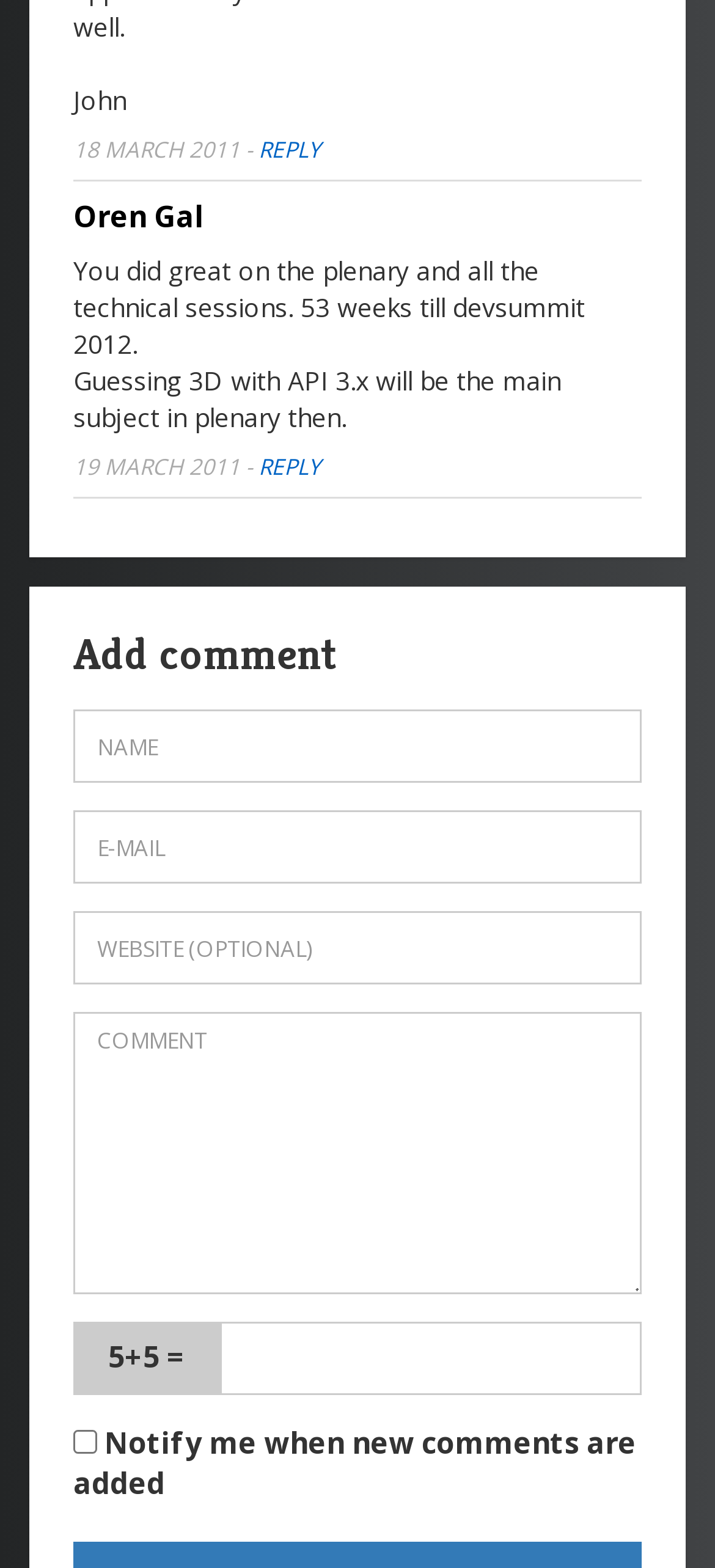Locate the bounding box coordinates of the clickable part needed for the task: "solve the math problem".

[0.308, 0.843, 0.897, 0.889]